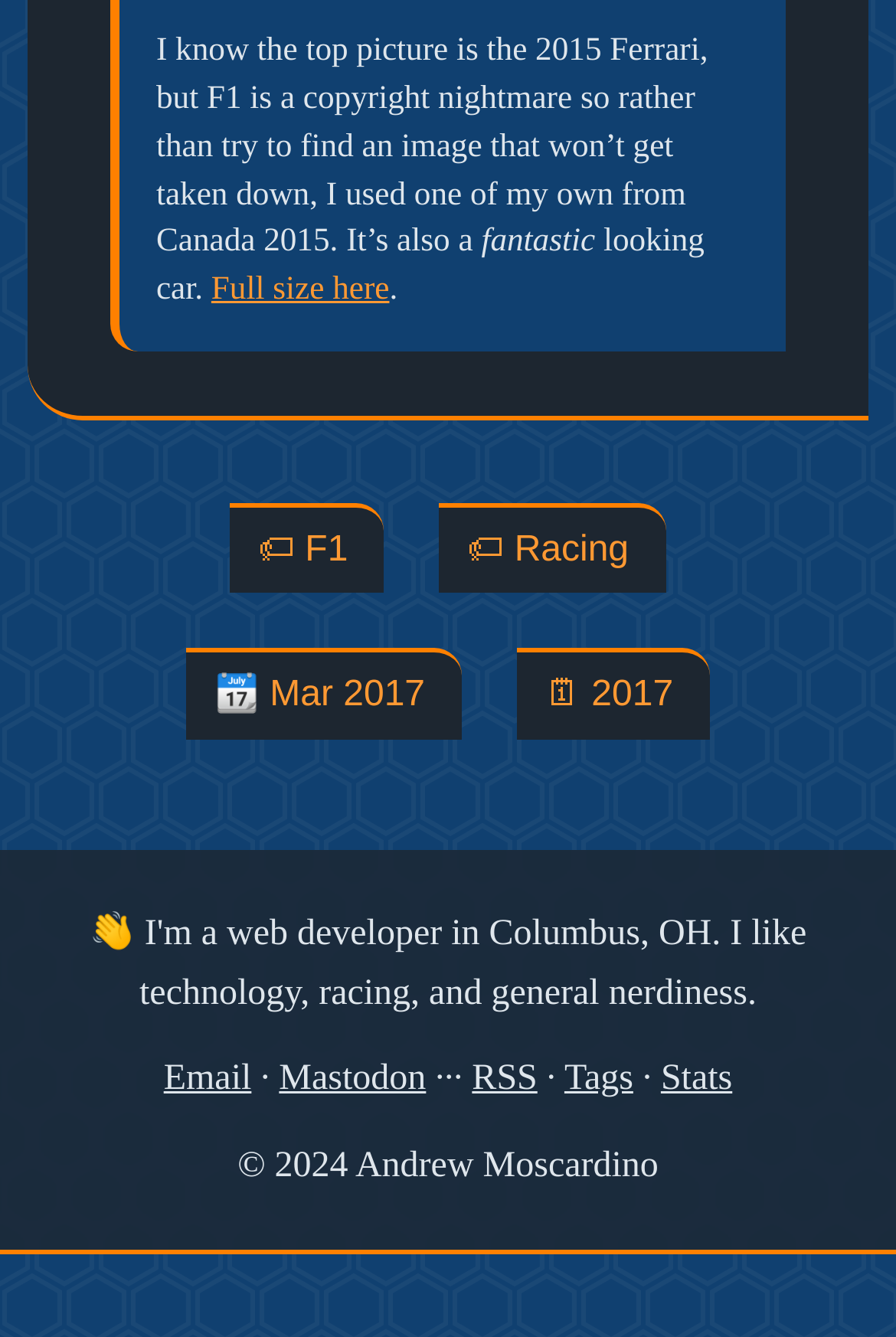What is the purpose of the link 'Full size here'?
Provide a short answer using one word or a brief phrase based on the image.

To view full size image